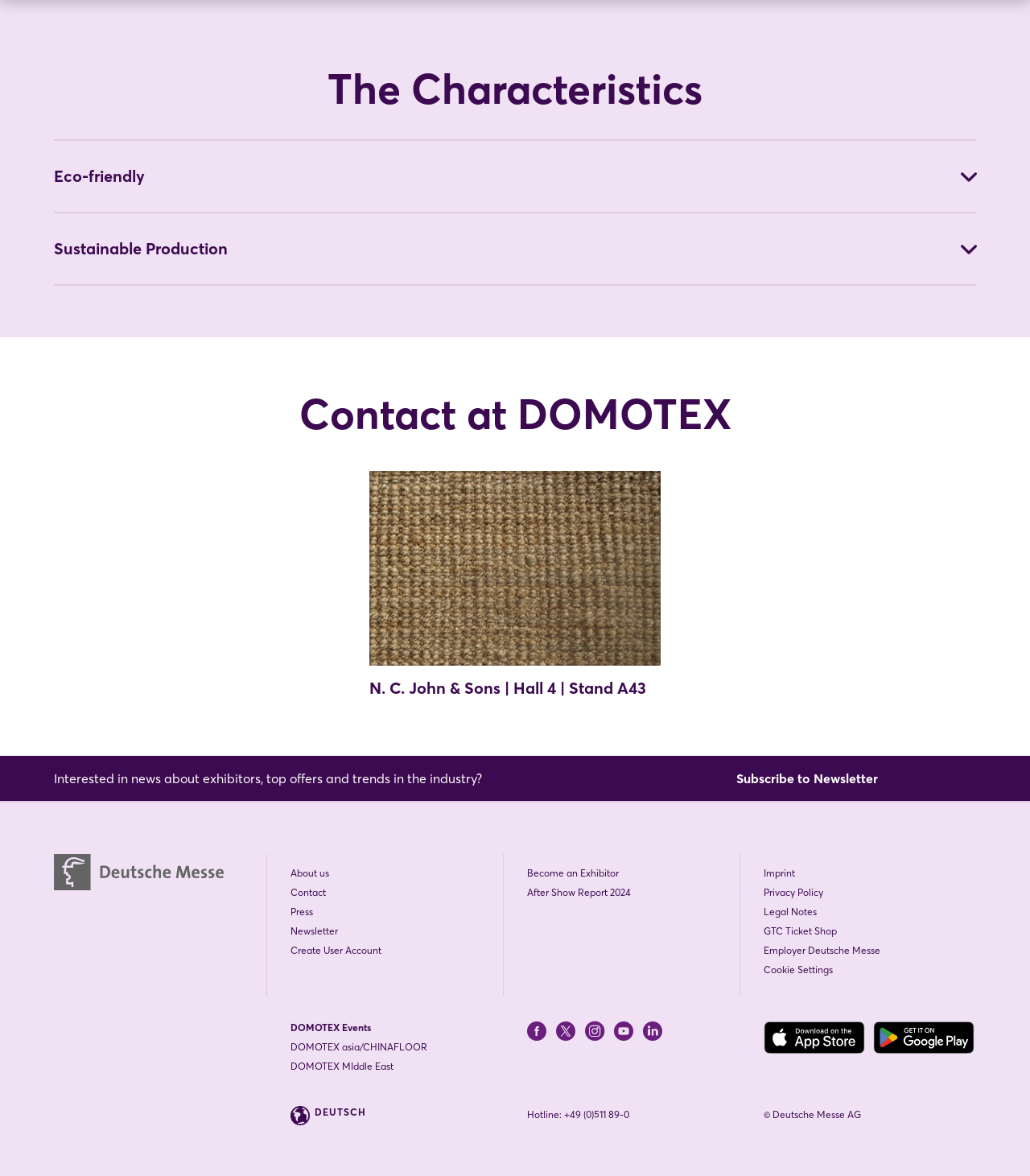Find the bounding box coordinates of the clickable element required to execute the following instruction: "Contact at DOMOTEX". Provide the coordinates as four float numbers between 0 and 1, i.e., [left, top, right, bottom].

[0.052, 0.331, 0.948, 0.373]